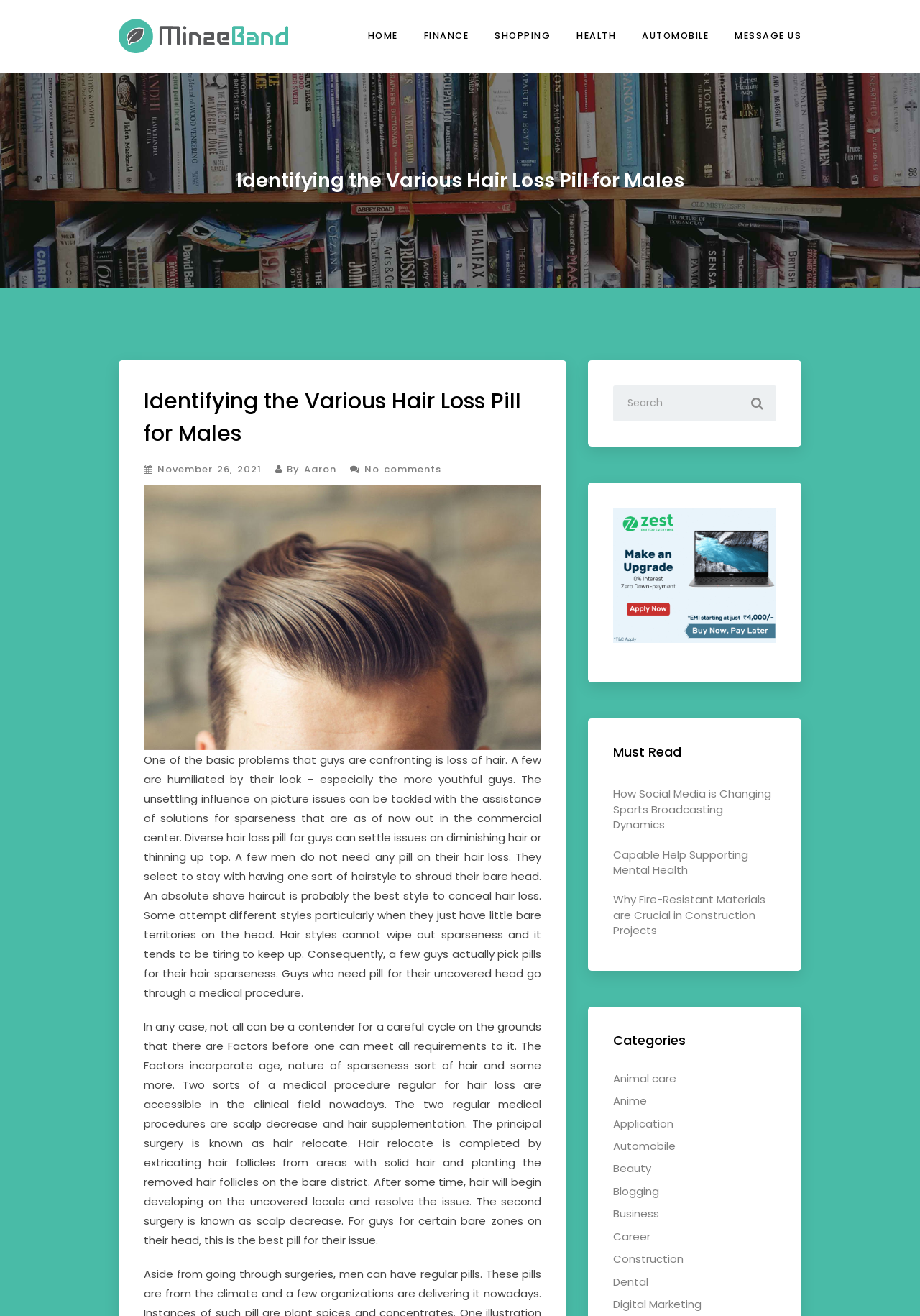Who is the author of the article?
Provide a detailed and extensive answer to the question.

The author's name is mentioned in the article as 'By Aaron', which indicates that Aaron is the person who wrote the article.